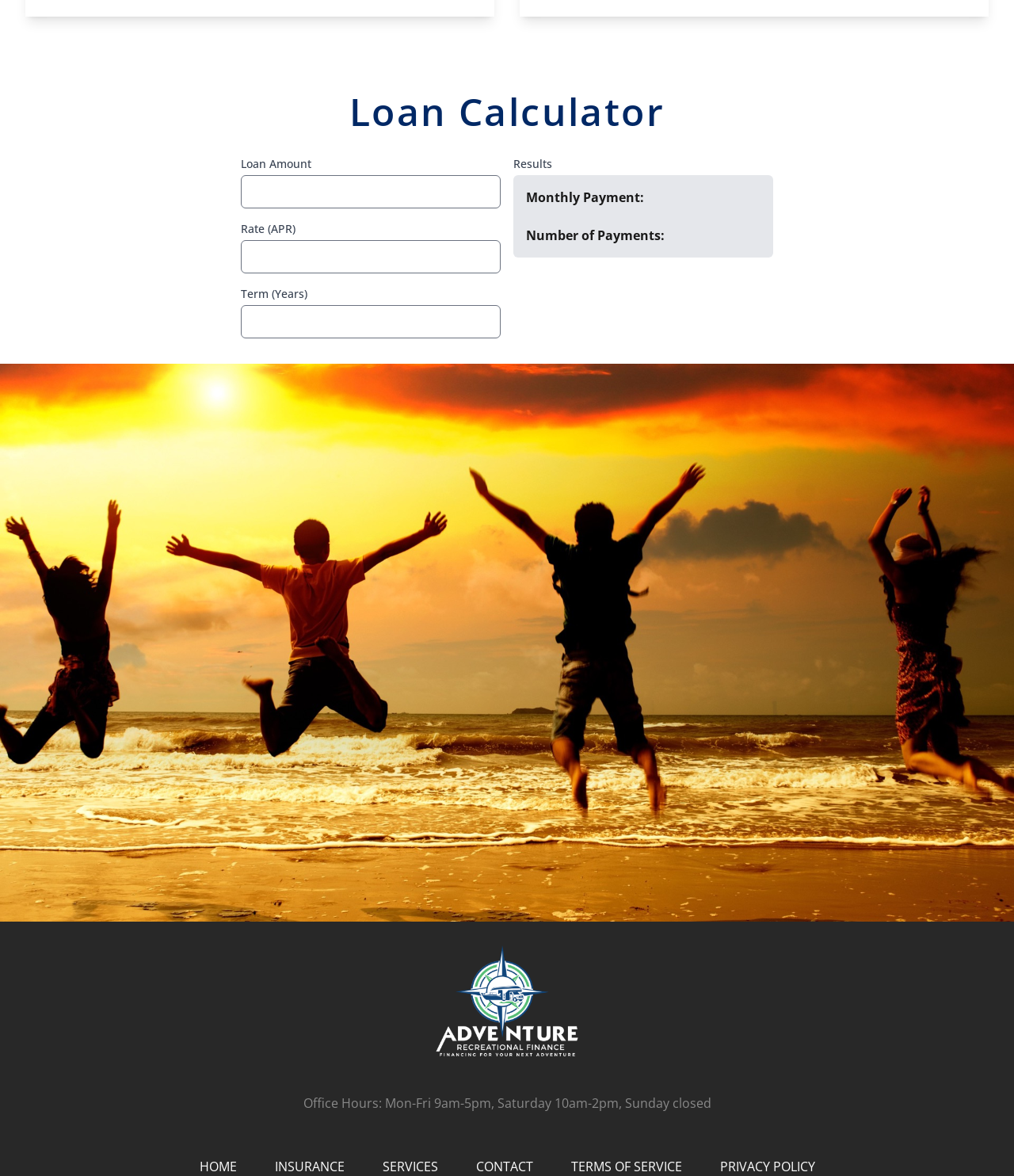What is the purpose of the loan calculator?
Based on the content of the image, thoroughly explain and answer the question.

The webpage has a heading 'Loan Calculator' and input fields for 'Loan Amount', 'Rate (APR)', and 'Term (Years)', which suggests that the purpose of the loan calculator is to calculate loan details such as monthly payment and number of payments.